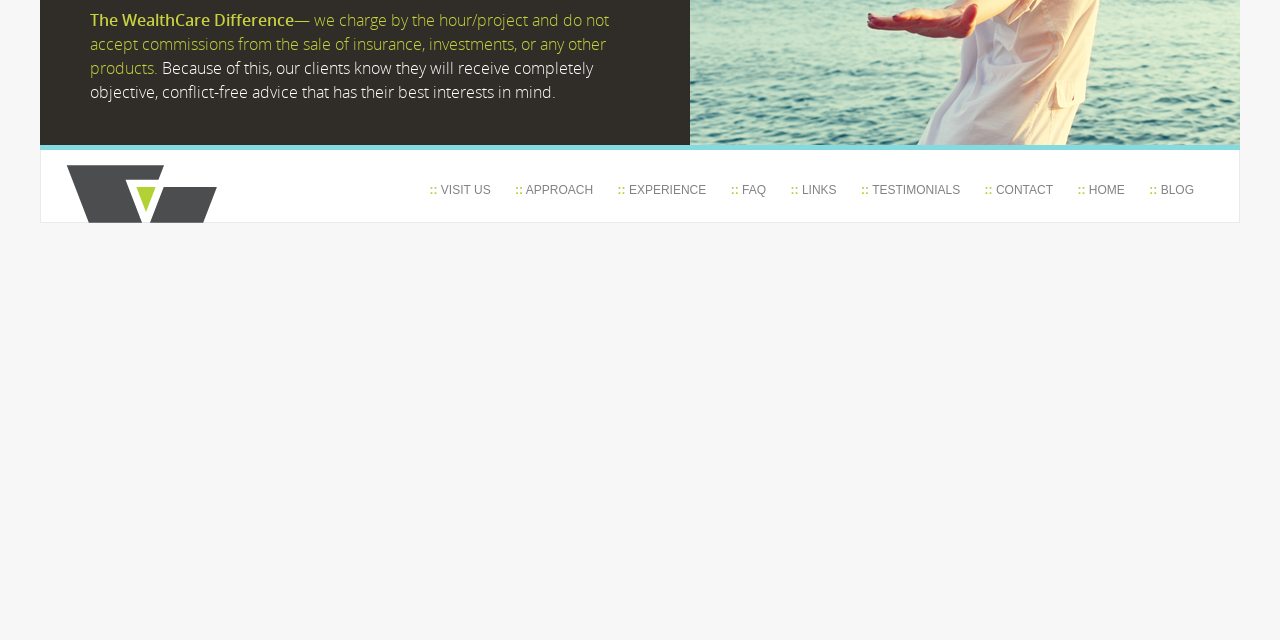Given the webpage screenshot, identify the bounding box of the UI element that matches this description: ":: LINKS".

[0.61, 0.286, 0.661, 0.308]